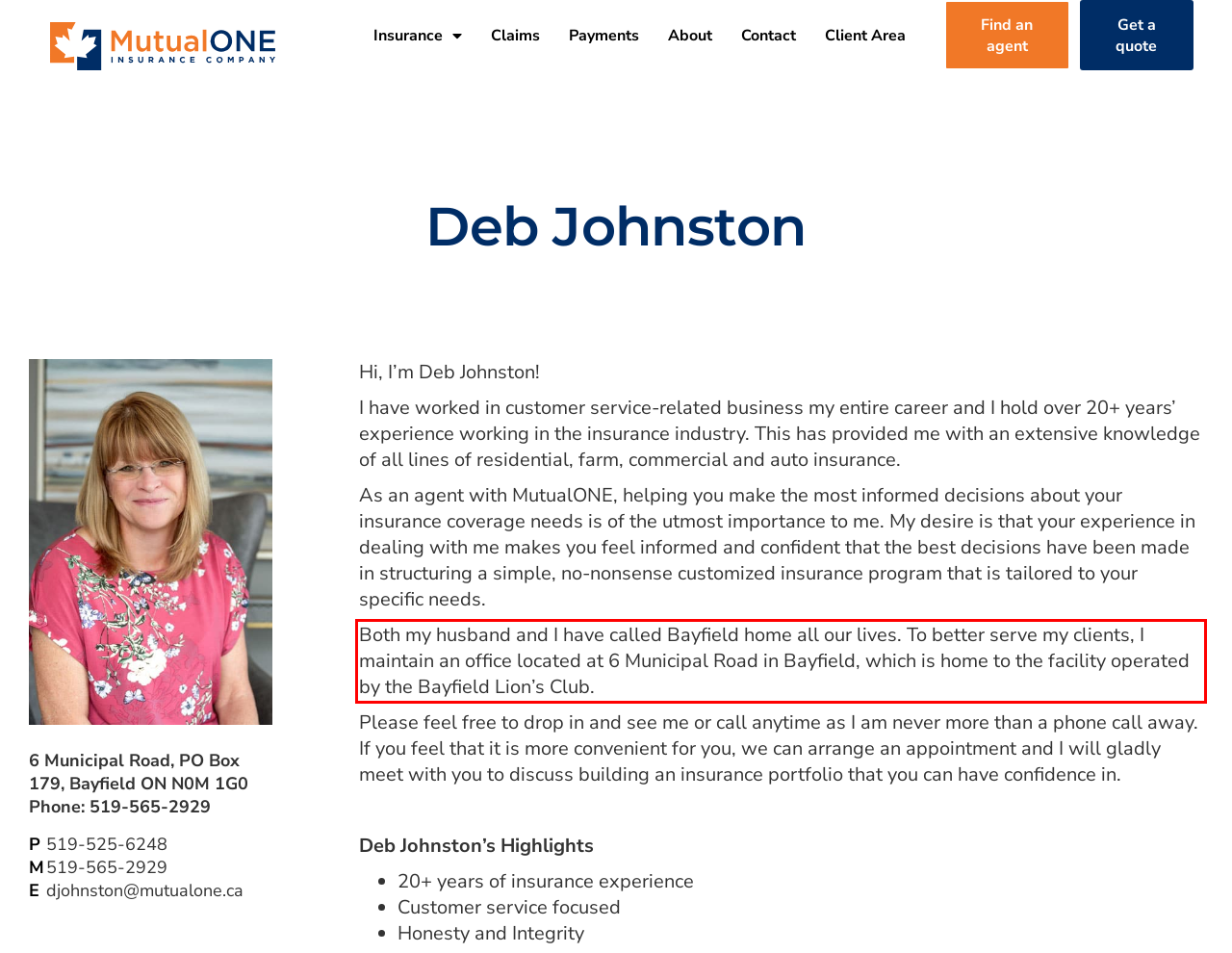Examine the screenshot of the webpage, locate the red bounding box, and generate the text contained within it.

Both my husband and I have called Bayfield home all our lives. To better serve my clients, I maintain an office located at 6 Municipal Road in Bayfield, which is home to the facility operated by the Bayfield Lion’s Club.